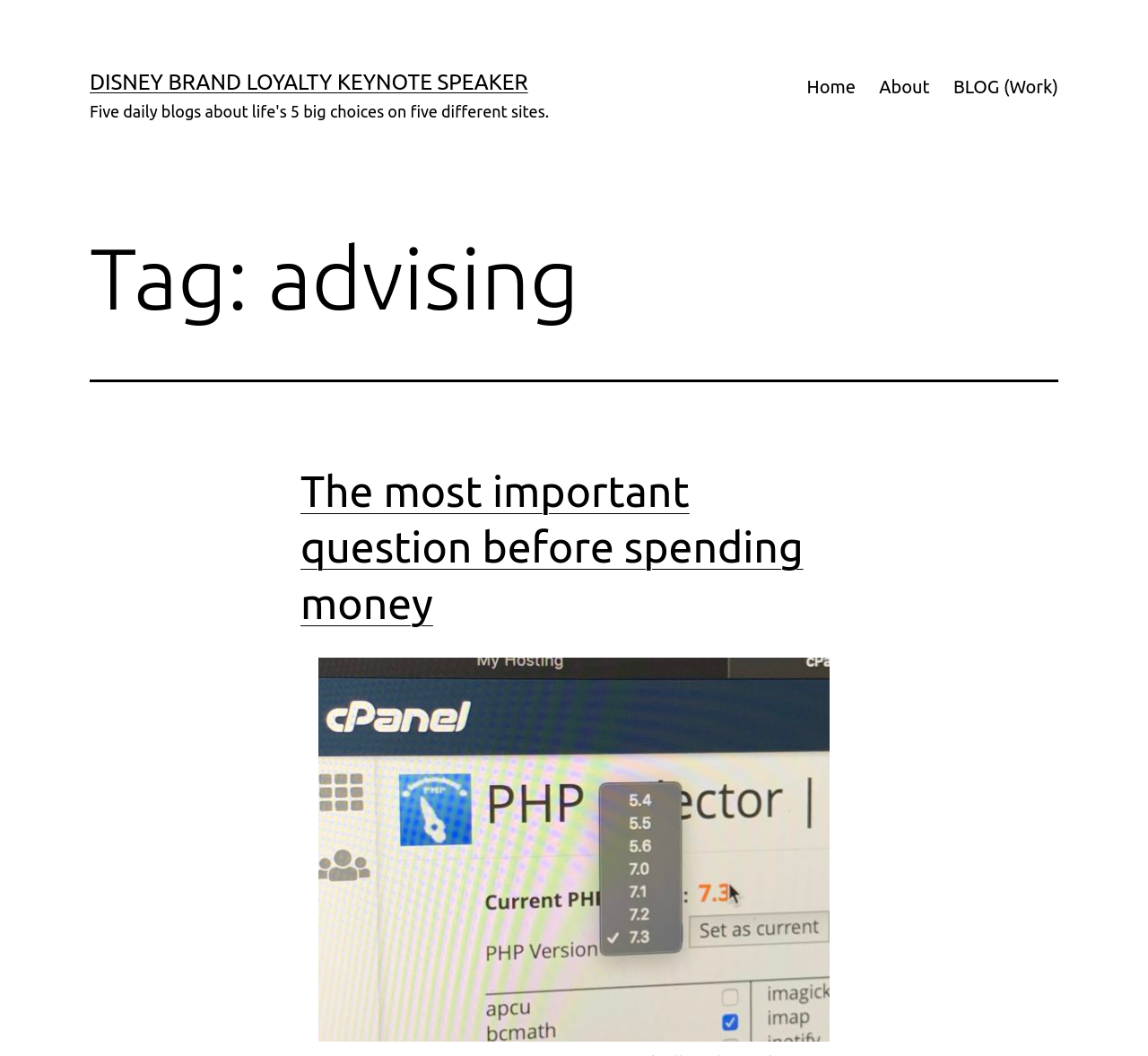Detail the webpage's structure and highlights in your description.

The webpage is about advising and Disney brand loyalty, with a keynote speaker as the main topic. At the top-left corner, there is a prominent link with the title "DISNEY BRAND LOYALTY KEYNOTE SPEAKER". 

To the right of this title, a primary navigation menu is located, containing four links: "Home", "About", "BLOG (Work)", and others, which are aligned horizontally. 

Below the title, there is a header section with a heading "Tag: advising" on the left side. Underneath this heading, there is another section with a heading "The most important question before spending money", which is a clickable link. This section is positioned roughly in the middle of the page. 

Further down, there is a link "cPanel PHP options" with an associated image on the right side of the page, near the bottom. The image is slightly above the link.